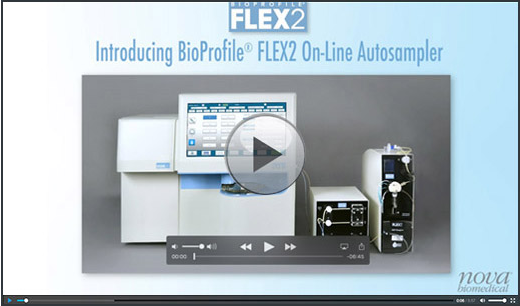Convey a detailed narrative of what is depicted in the image.

The image presents the BioProfile® FLEX2 On-Line Autosampler from Nova Biomedical, depicted in a clinical or laboratory setting. The device features a prominent display screen that showcases data and control options, highlighting its advanced automated sampling capabilities. Positioned alongside the screen is the autosampler unit itself, featuring a sleek design that facilitates the sampling process from various bioreactors. A play button overlay suggests that this image is part of a video introduction, emphasizing the innovative technology of the FLEX2 system, which is engineered for seamless integration with multiple culture systems, enhancing efficiency in bioprocessing applications.